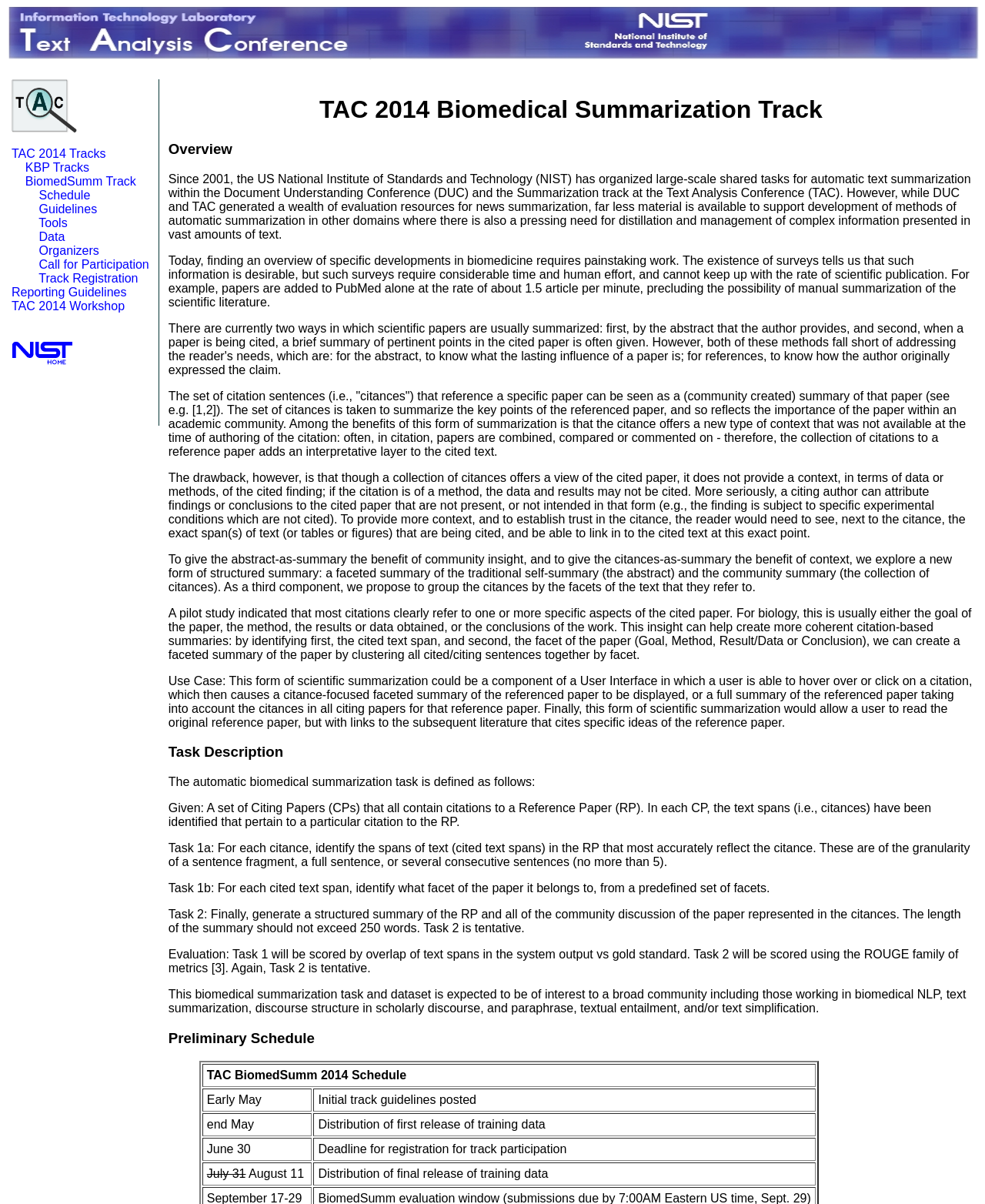Identify the bounding box coordinates of the specific part of the webpage to click to complete this instruction: "View the BiomedSumm Track page".

[0.026, 0.145, 0.138, 0.156]